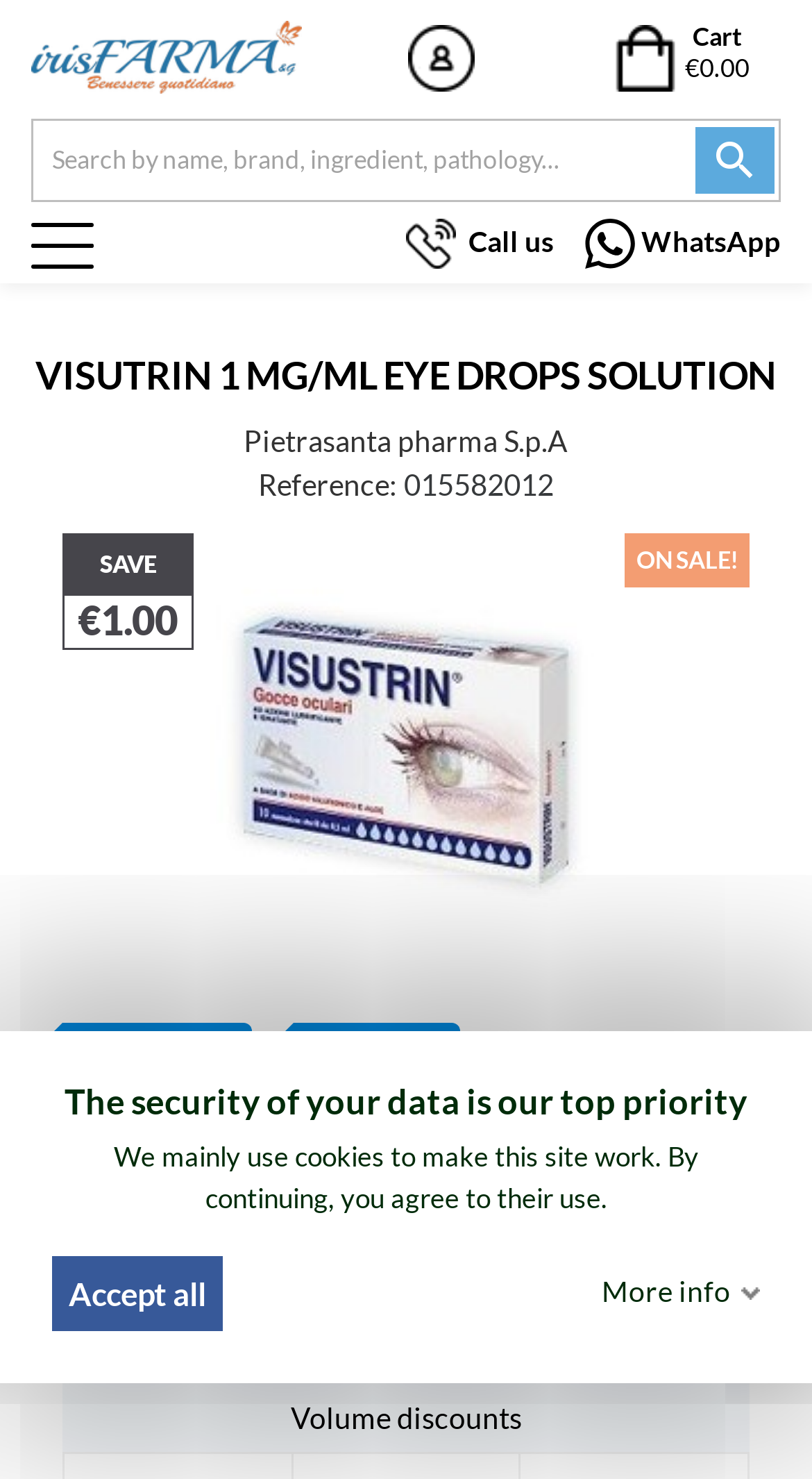Provide the bounding box for the UI element matching this description: "Check your privacy".

[0.02, 0.885, 0.358, 0.921]